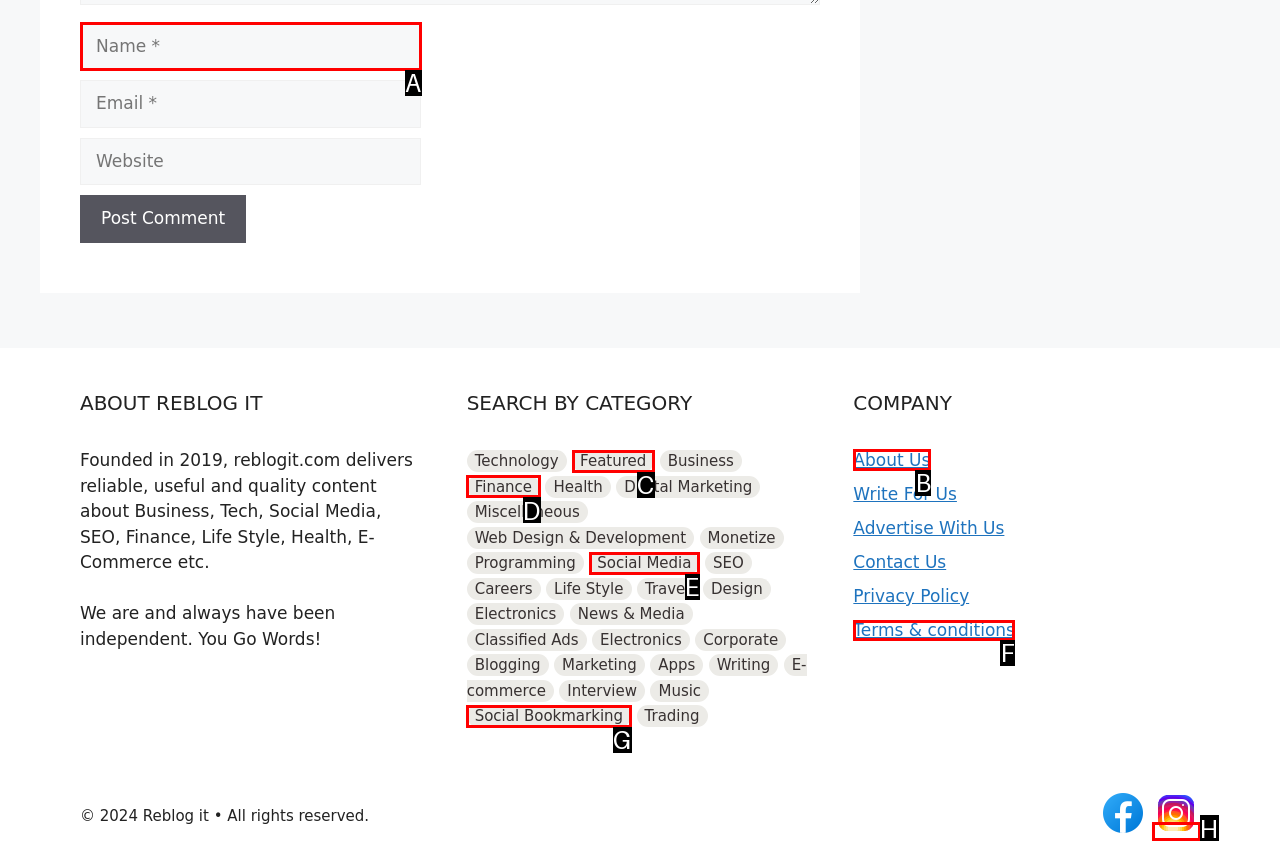Which option should I select to accomplish the task: Learn more about the company? Respond with the corresponding letter from the given choices.

B